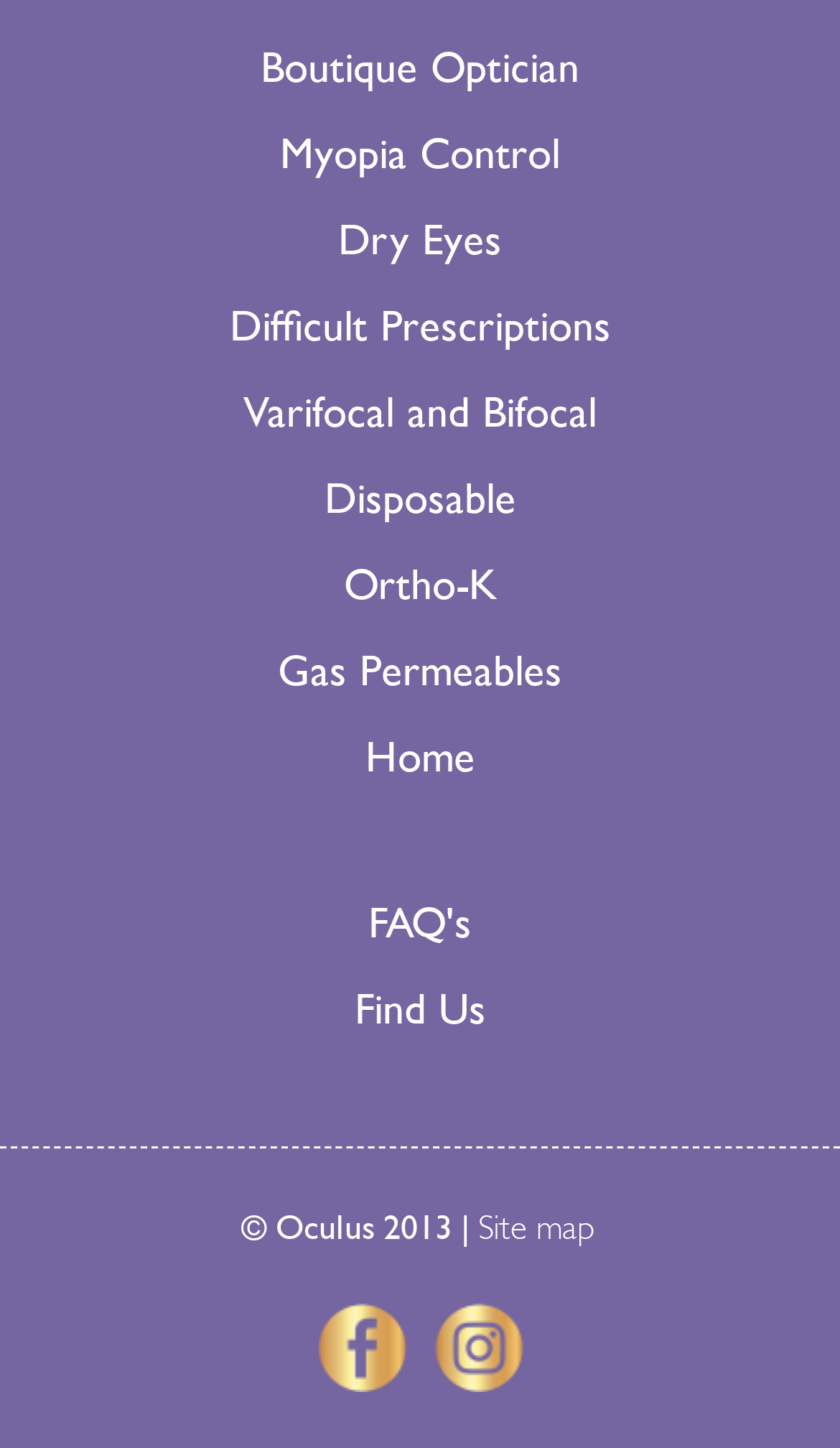Please identify the bounding box coordinates of the element I should click to complete this instruction: 'Click on Boutique Optician'. The coordinates should be given as four float numbers between 0 and 1, like this: [left, top, right, bottom].

[0.038, 0.031, 0.962, 0.066]